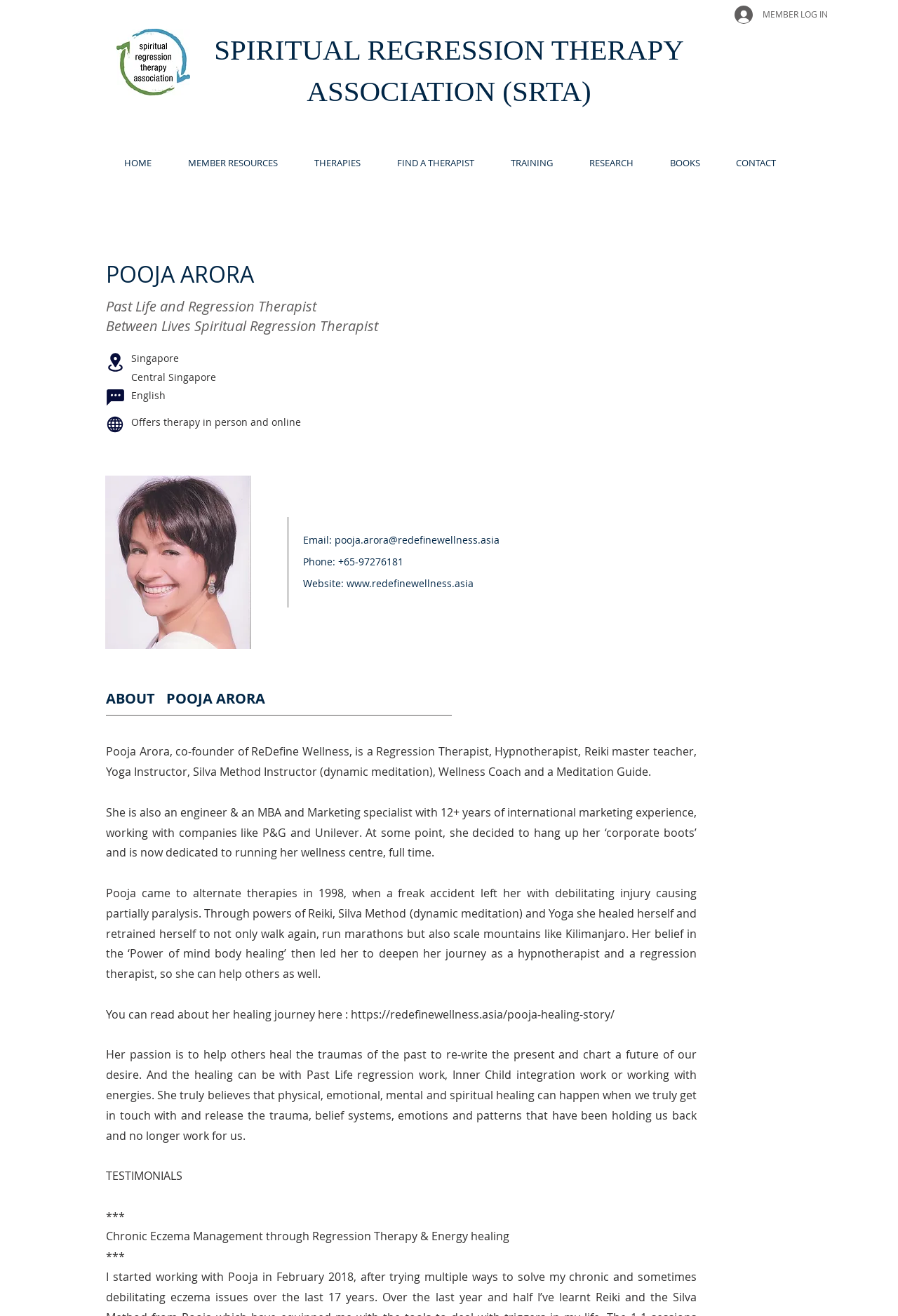Show the bounding box coordinates of the element that should be clicked to complete the task: "Read Pooja Arora's healing story".

[0.391, 0.765, 0.684, 0.777]